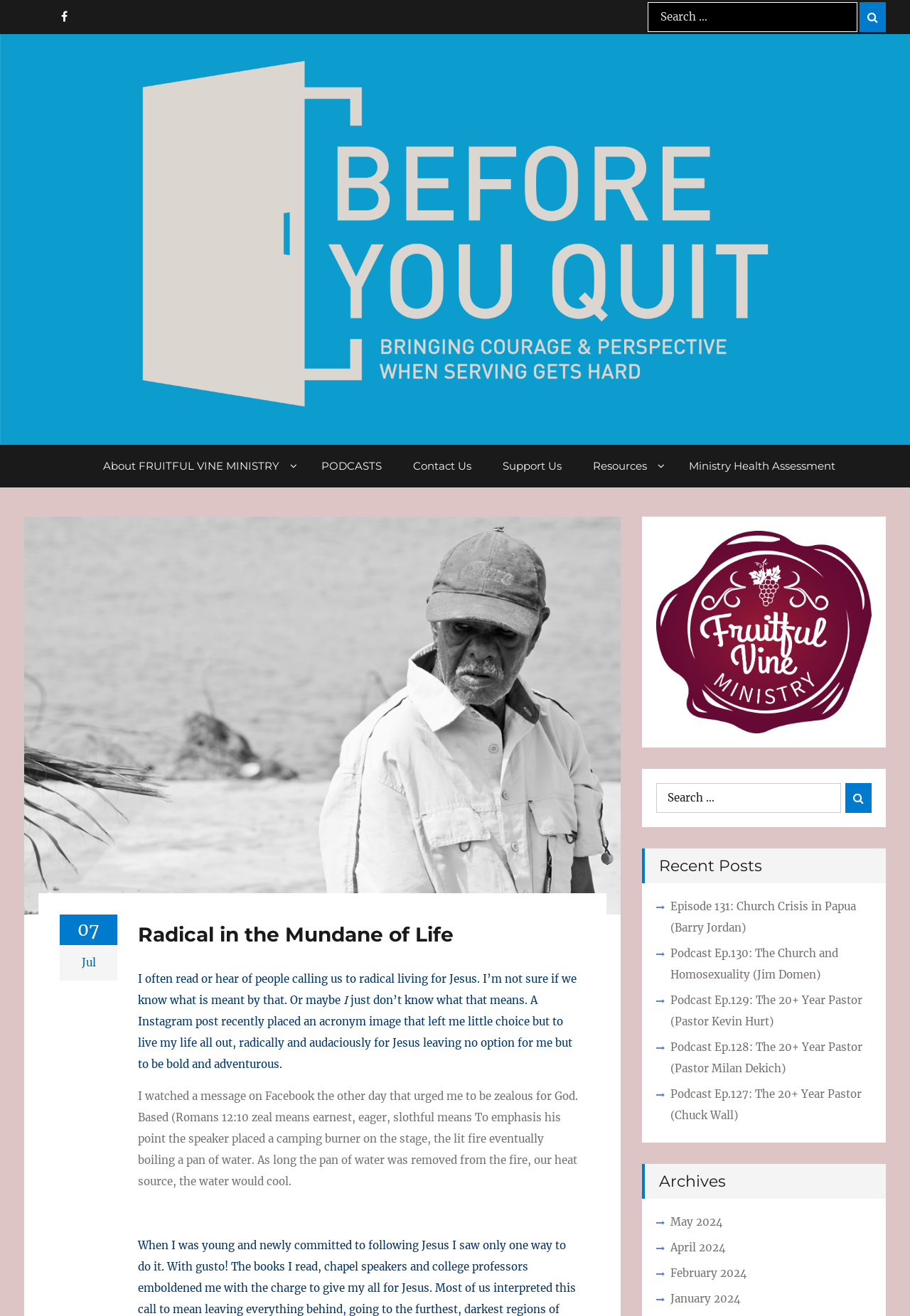What is the theme of the website?
Based on the screenshot, provide a one-word or short-phrase response.

Christianity